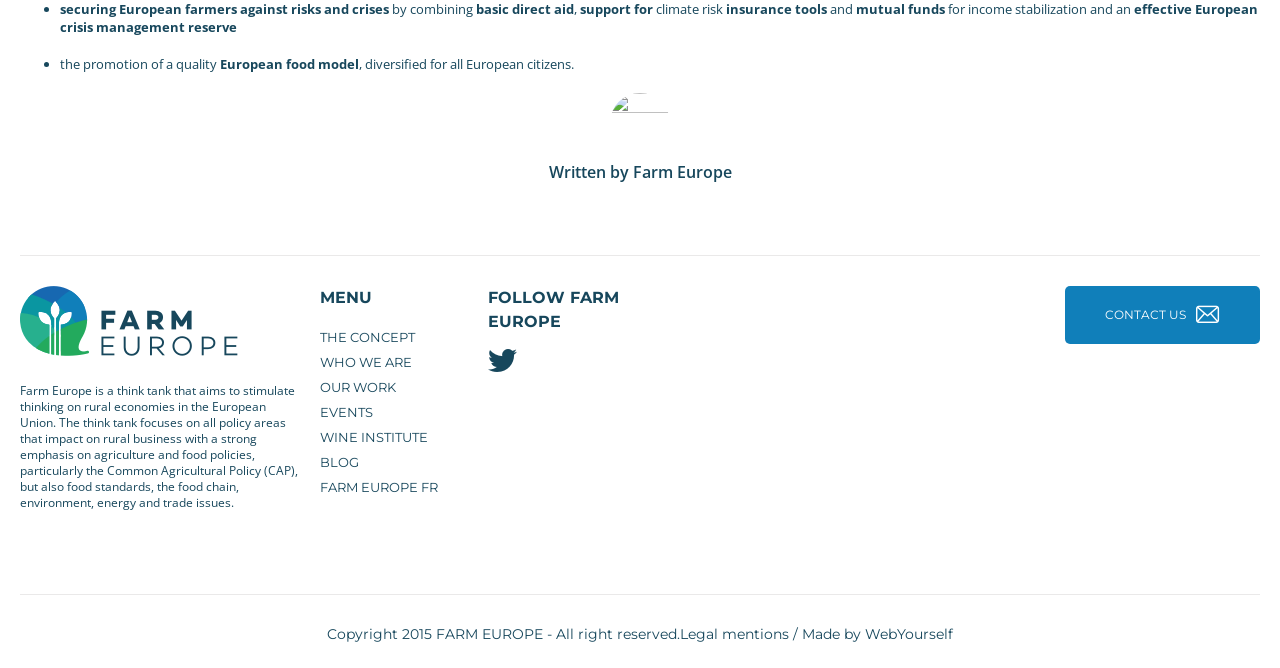Please determine the bounding box coordinates of the area that needs to be clicked to complete this task: 'click on THE CONCEPT'. The coordinates must be four float numbers between 0 and 1, formatted as [left, top, right, bottom].

[0.25, 0.492, 0.324, 0.516]